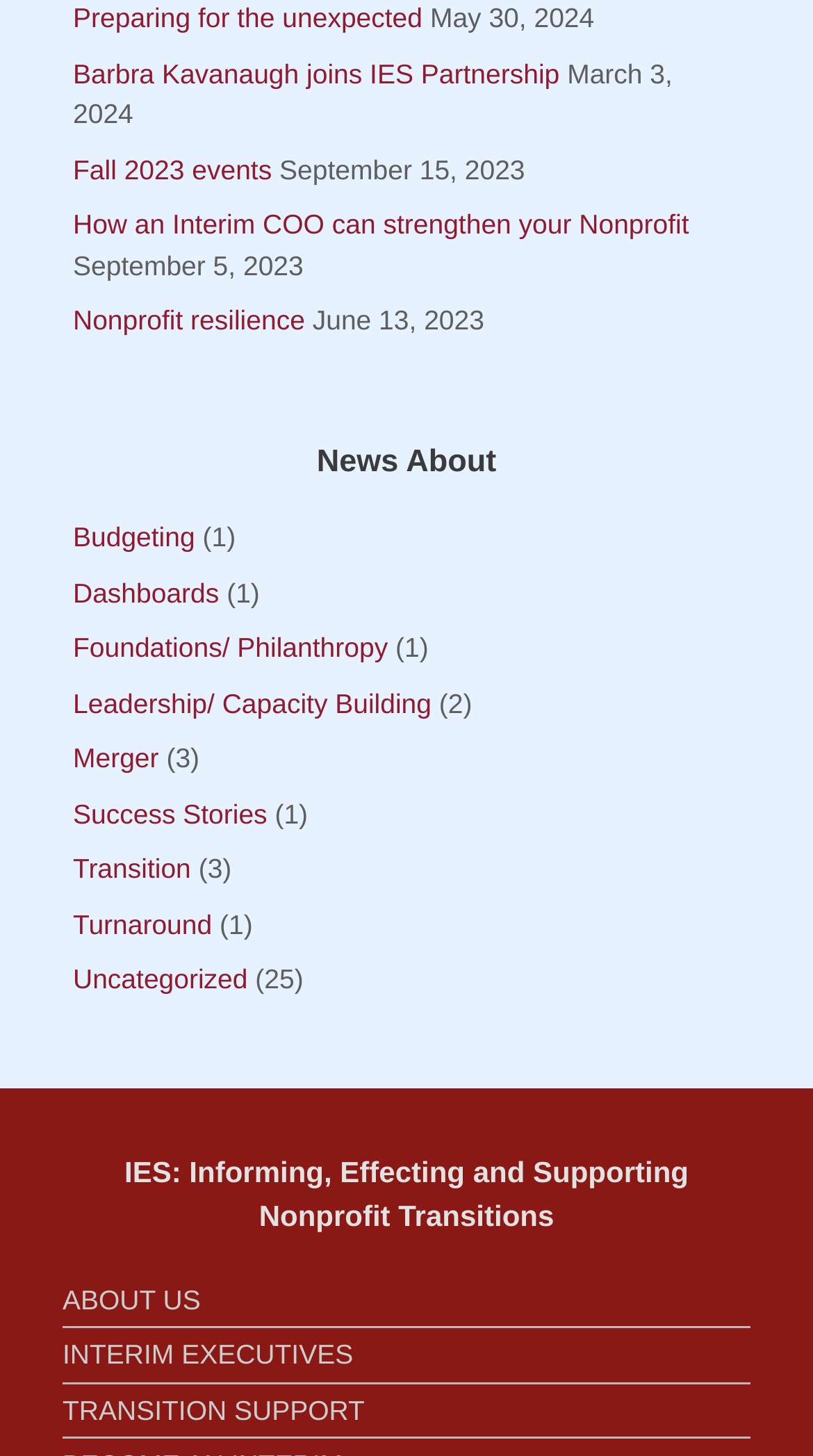Respond to the following query with just one word or a short phrase: 
How many categories are listed under 'News About'?

11